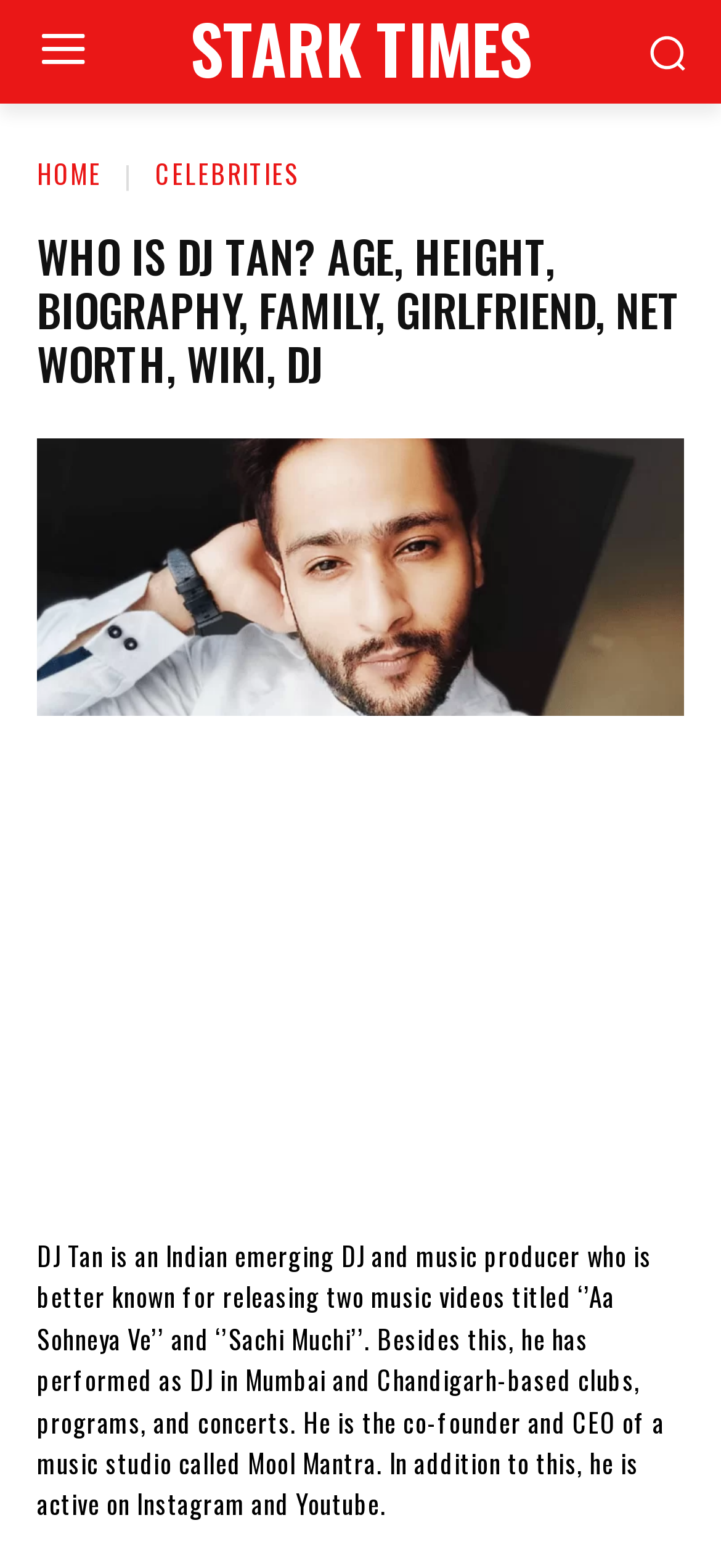Refer to the image and provide an in-depth answer to the question:
Is DJ Tan active on social media?

The webpage mentions that DJ Tan is active on Instagram and Youtube, which indicates that he has a presence on social media platforms.